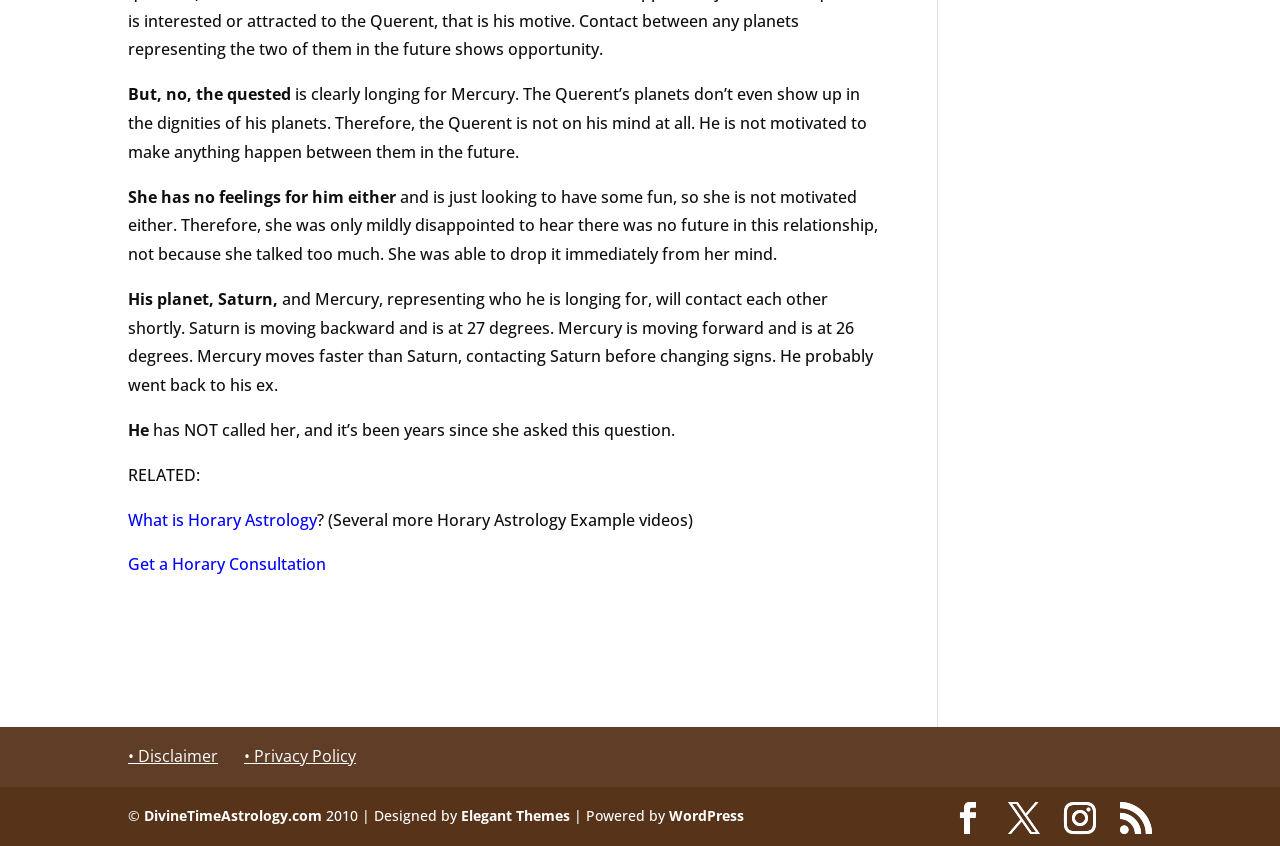Determine the bounding box coordinates for the clickable element required to fulfill the instruction: "Visit DivineTimeAstrology.com". Provide the coordinates as four float numbers between 0 and 1, i.e., [left, top, right, bottom].

[0.112, 0.953, 0.252, 0.975]